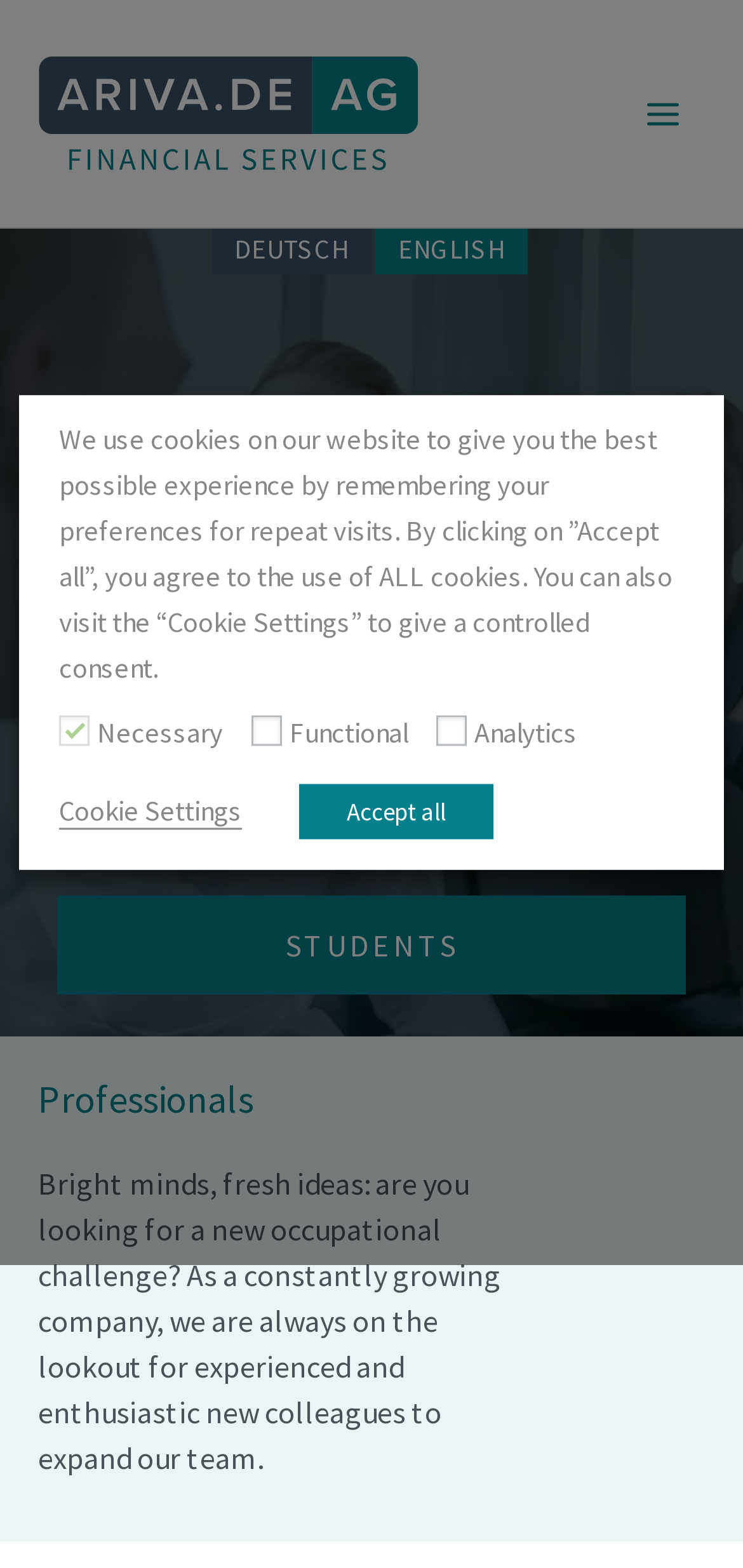Find the bounding box of the UI element described as: "parent_node: Functional aria-label="Functional"". The bounding box coordinates should be given as four float values between 0 and 1, i.e., [left, top, right, bottom].

[0.338, 0.457, 0.379, 0.476]